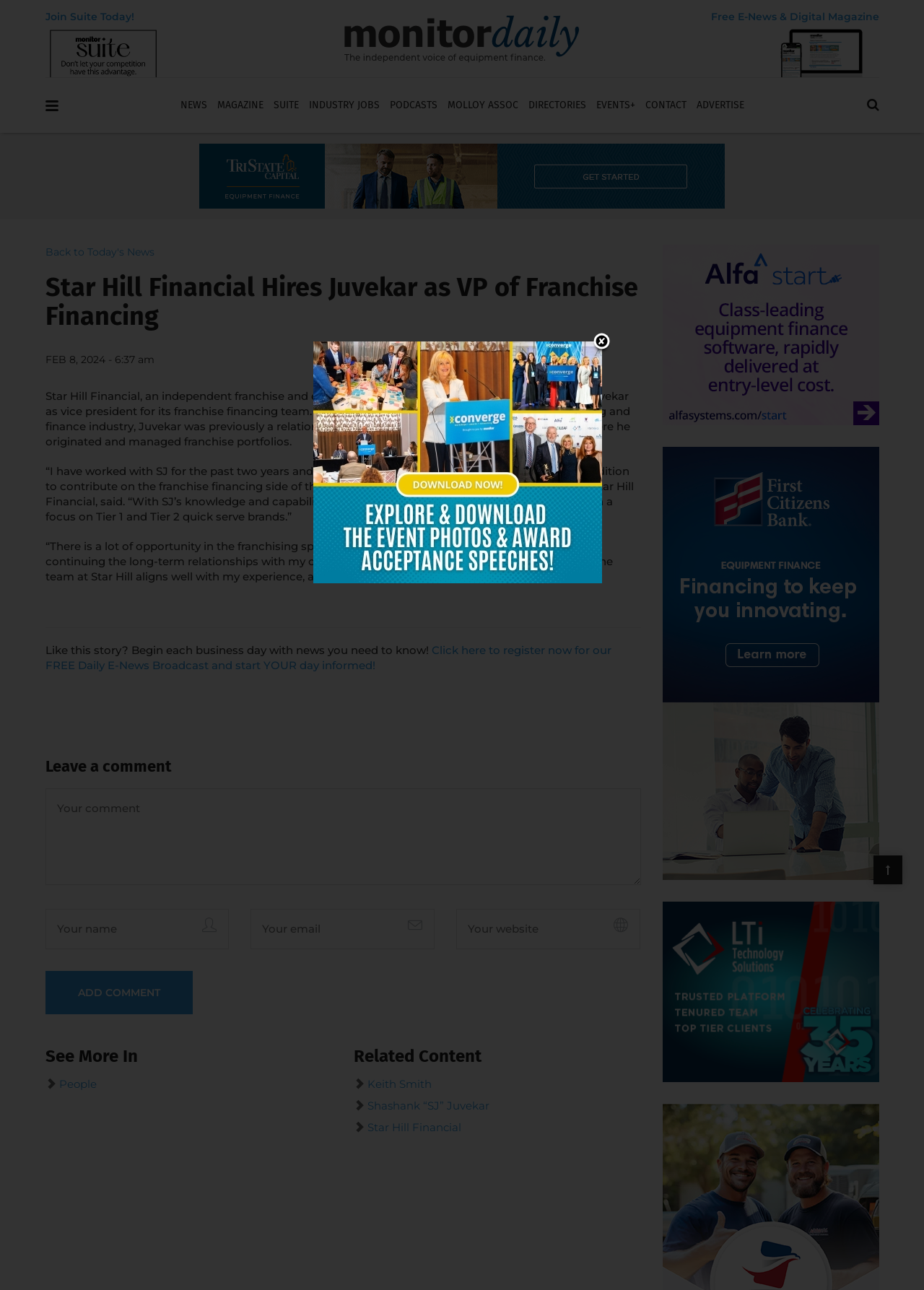Provide the bounding box coordinates of the HTML element described as: "Keith Smith". The bounding box coordinates should be four float numbers between 0 and 1, i.e., [left, top, right, bottom].

[0.398, 0.835, 0.467, 0.845]